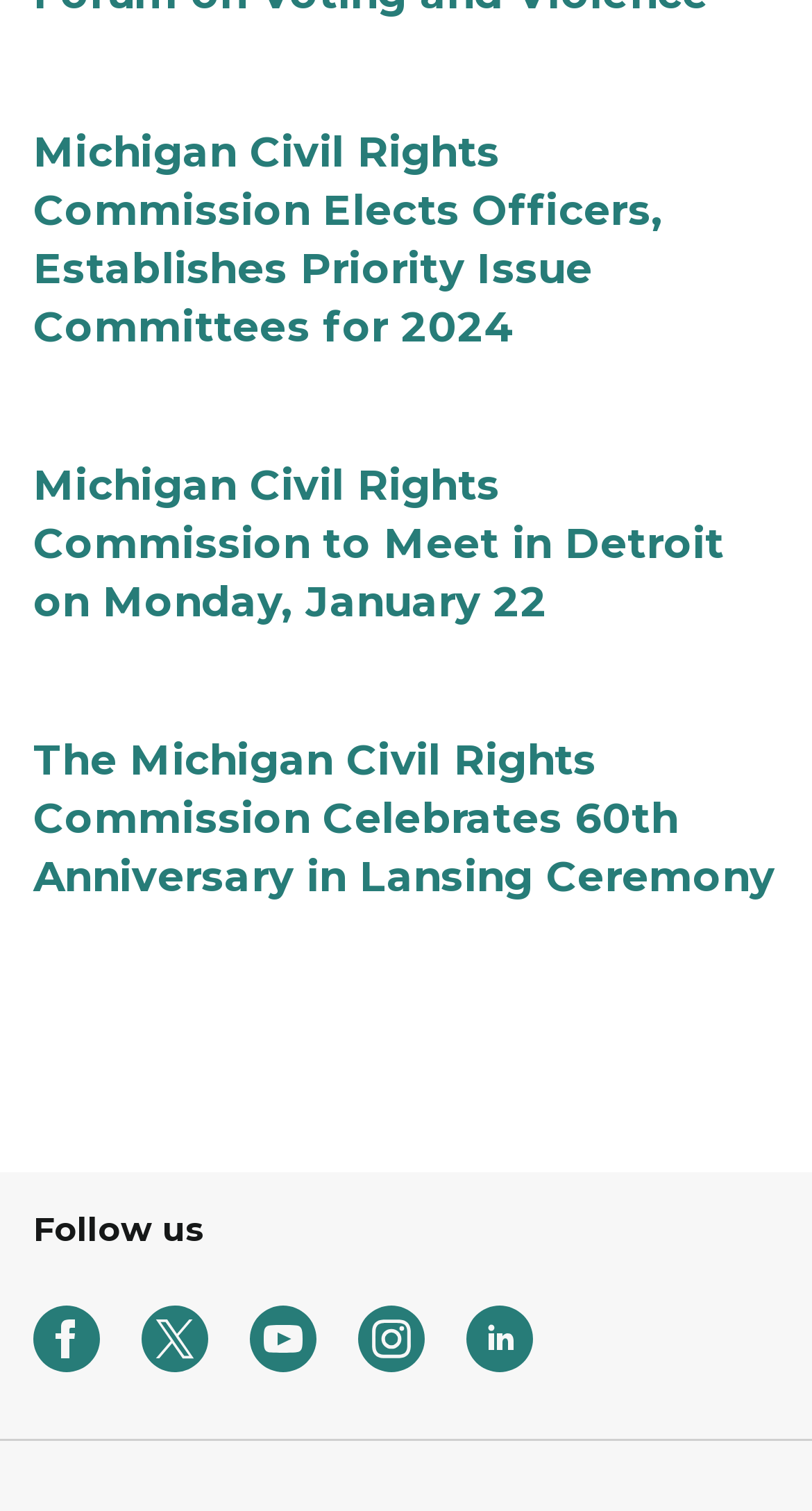Locate the bounding box of the UI element described by: "aria-label="linkedin"" in the given webpage screenshot.

[0.574, 0.864, 0.656, 0.908]